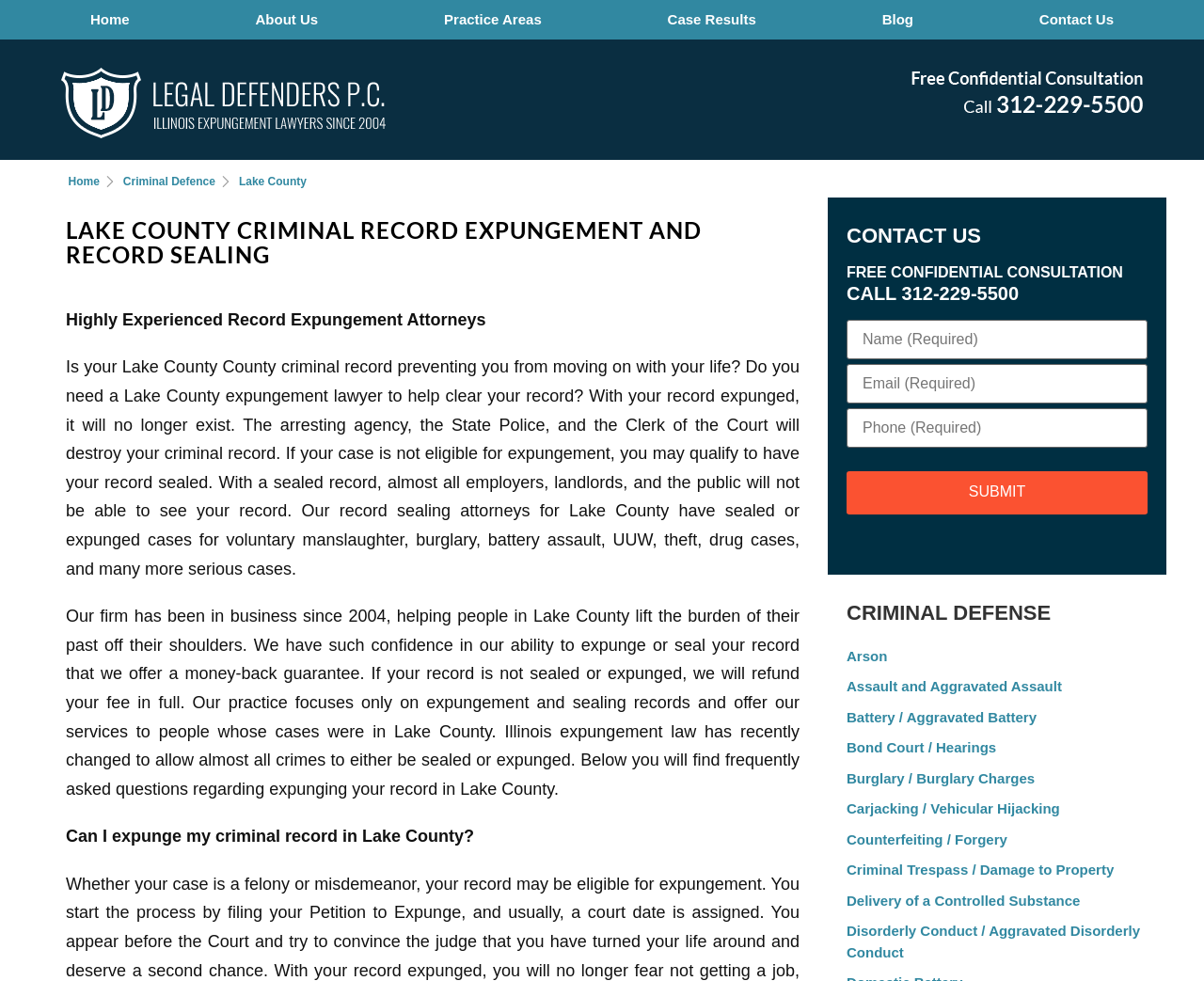Using the provided element description, identify the bounding box coordinates as (top-left x, top-left y, bottom-right x, bottom-right y). Ensure all values are between 0 and 1. Description: Counterfeiting / Forgery

[0.688, 0.841, 0.969, 0.872]